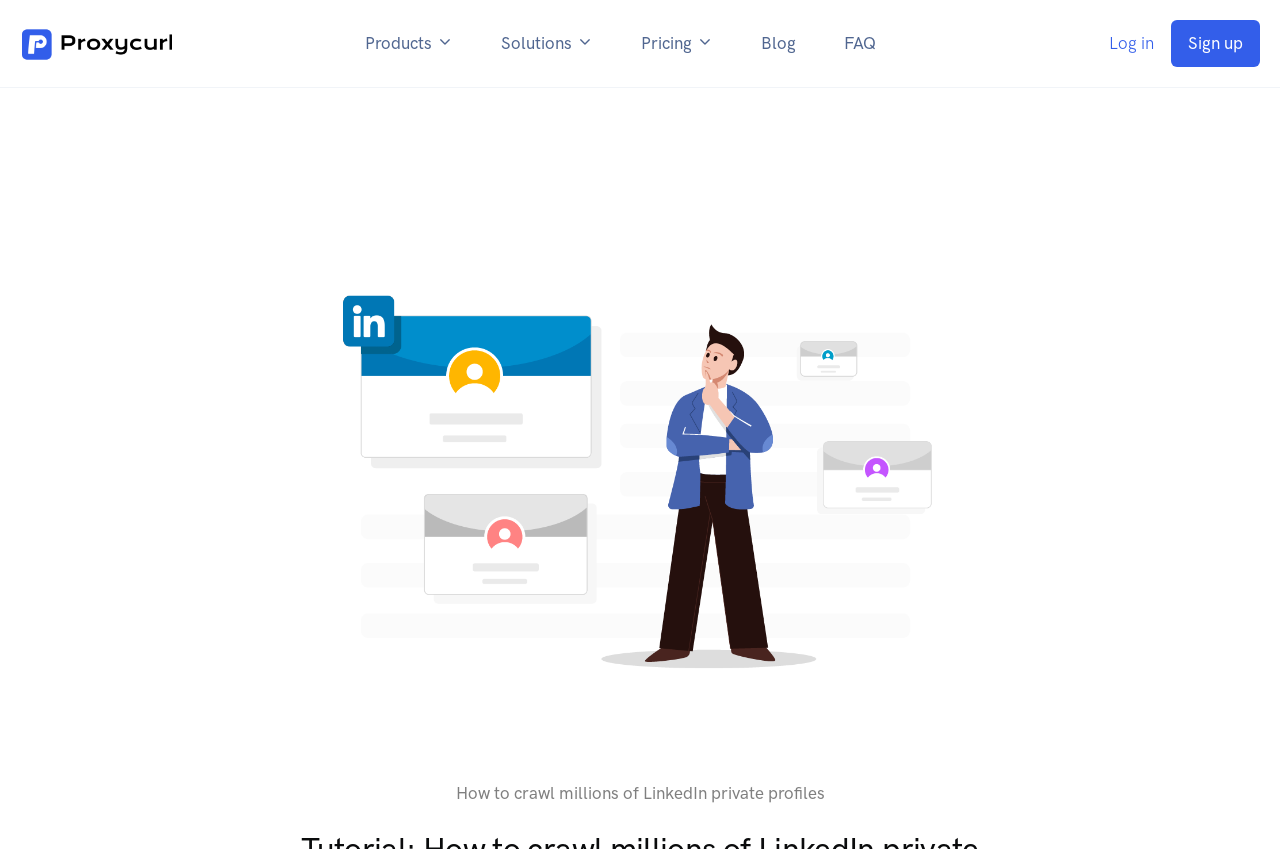Provide a comprehensive caption for the webpage.

The webpage is a tutorial on how to crawl millions of LinkedIn private profiles. At the top left corner, there is a Proxycurl logo, which is an image link. 

To the right of the logo, there is a navigation menu with five links: Products, Solutions, Pricing, Blog, and FAQ. These links are aligned horizontally and are positioned near the top of the page.

On the top right corner, there are two links: Log in and Sign up. 

Below the navigation menu, there is a large figure that occupies most of the page. The figure contains an image with a caption, which is the main content of the tutorial. The image is a screenshot or an illustration related to the tutorial, and the caption provides a brief description of the image.